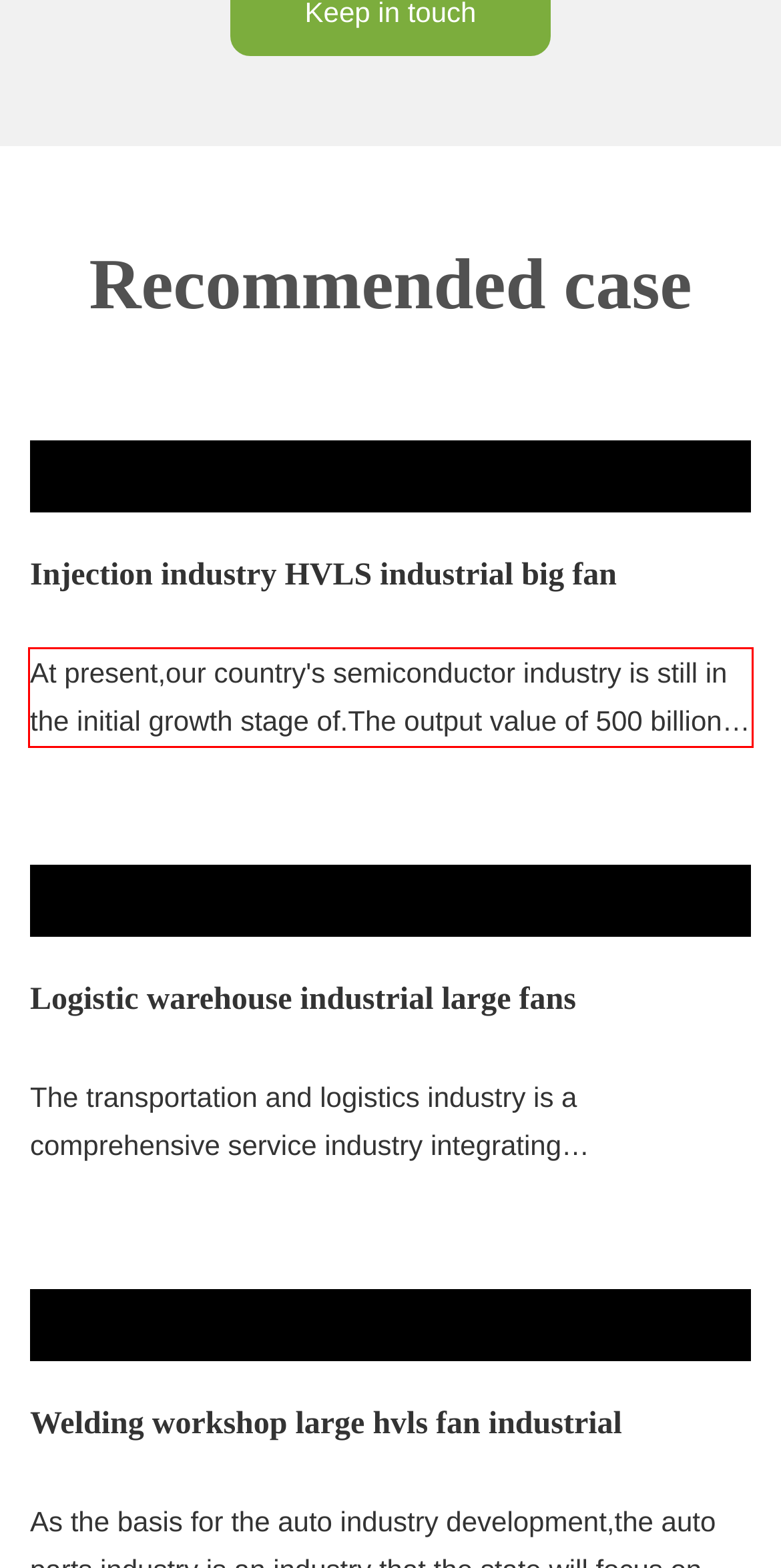Examine the webpage screenshot, find the red bounding box, and extract the text content within this marked area.

At present,our country's semiconductor industry is still in the initial growth stage of.The output value of 500 billion RMB is less than 25% of the global $300 billion market.With the continuous investment of the country and industry,our country's semiconductor industry is expected to continue to accelerate development in the next 10 years.